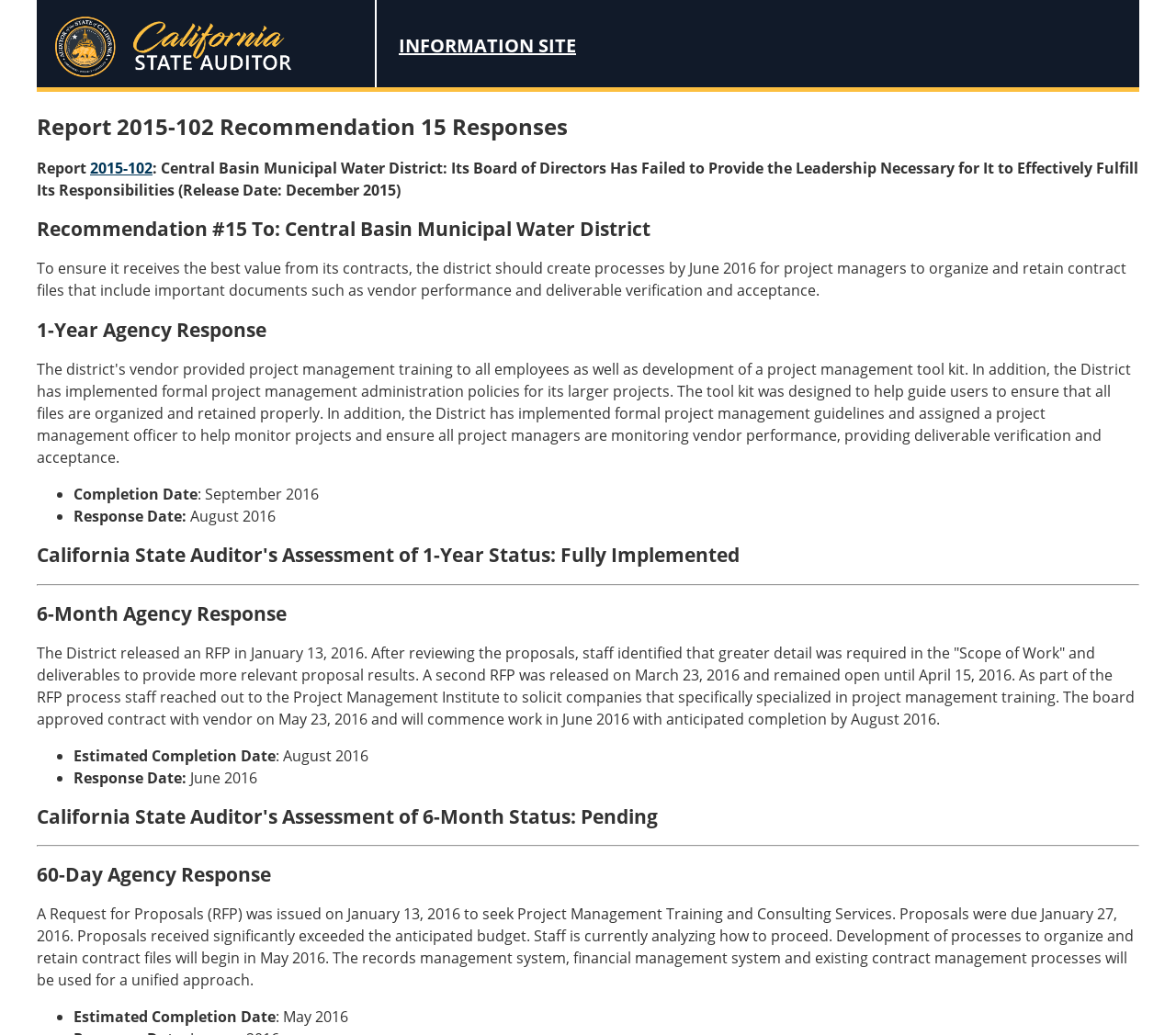What is the report number mentioned in the webpage?
Answer the question with a thorough and detailed explanation.

The report number is mentioned in the heading 'Report 2015-102: Central Basin Municipal Water District: Its Board of Directors Has Failed to Provide the Leadership Necessary for It to Effectively Fulfill Its Responsibilities (Release Date: December 2015)'.